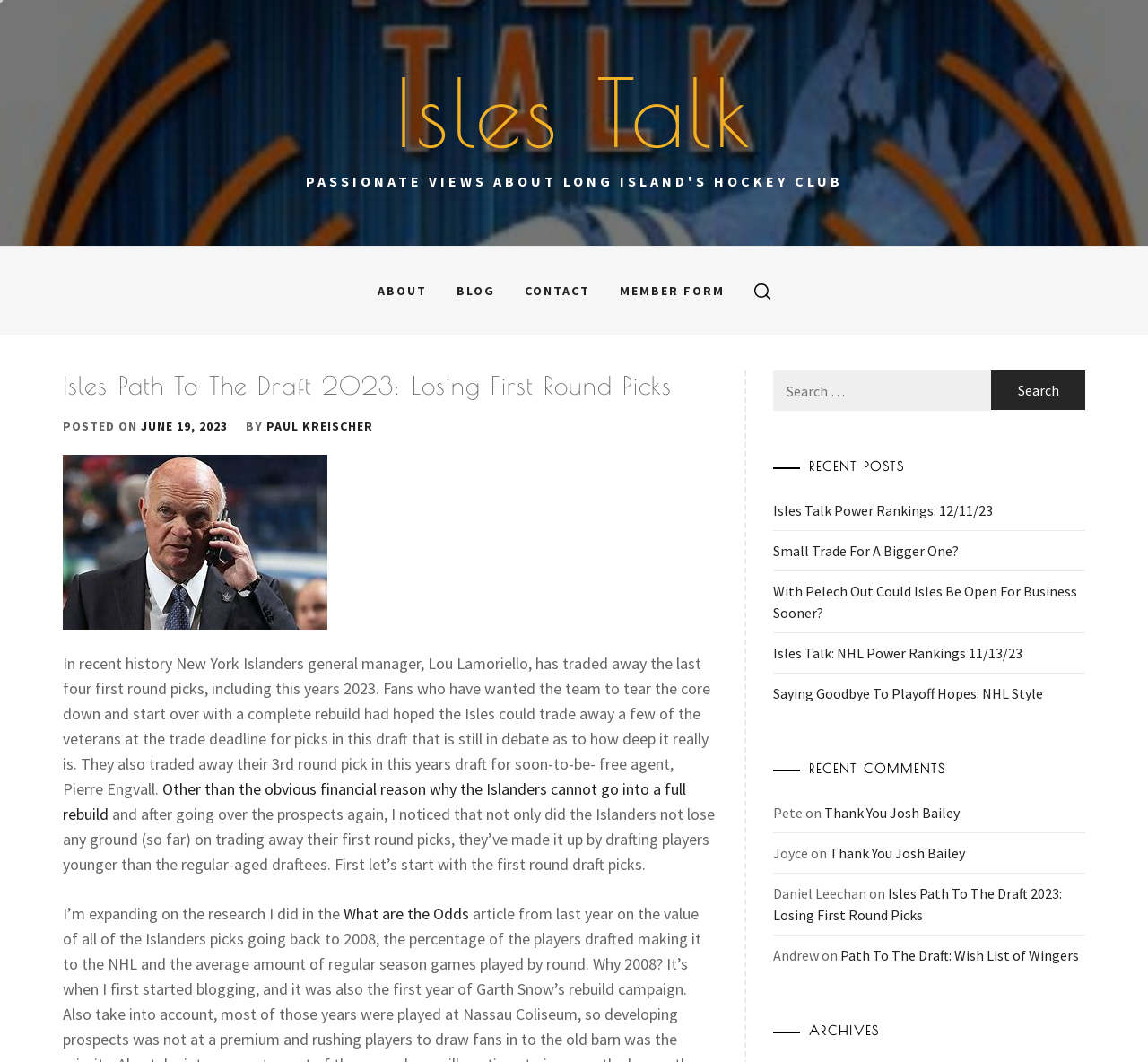Determine the bounding box coordinates (top-left x, top-left y, bottom-right x, bottom-right y) of the UI element described in the following text: Animal & insect derived

None